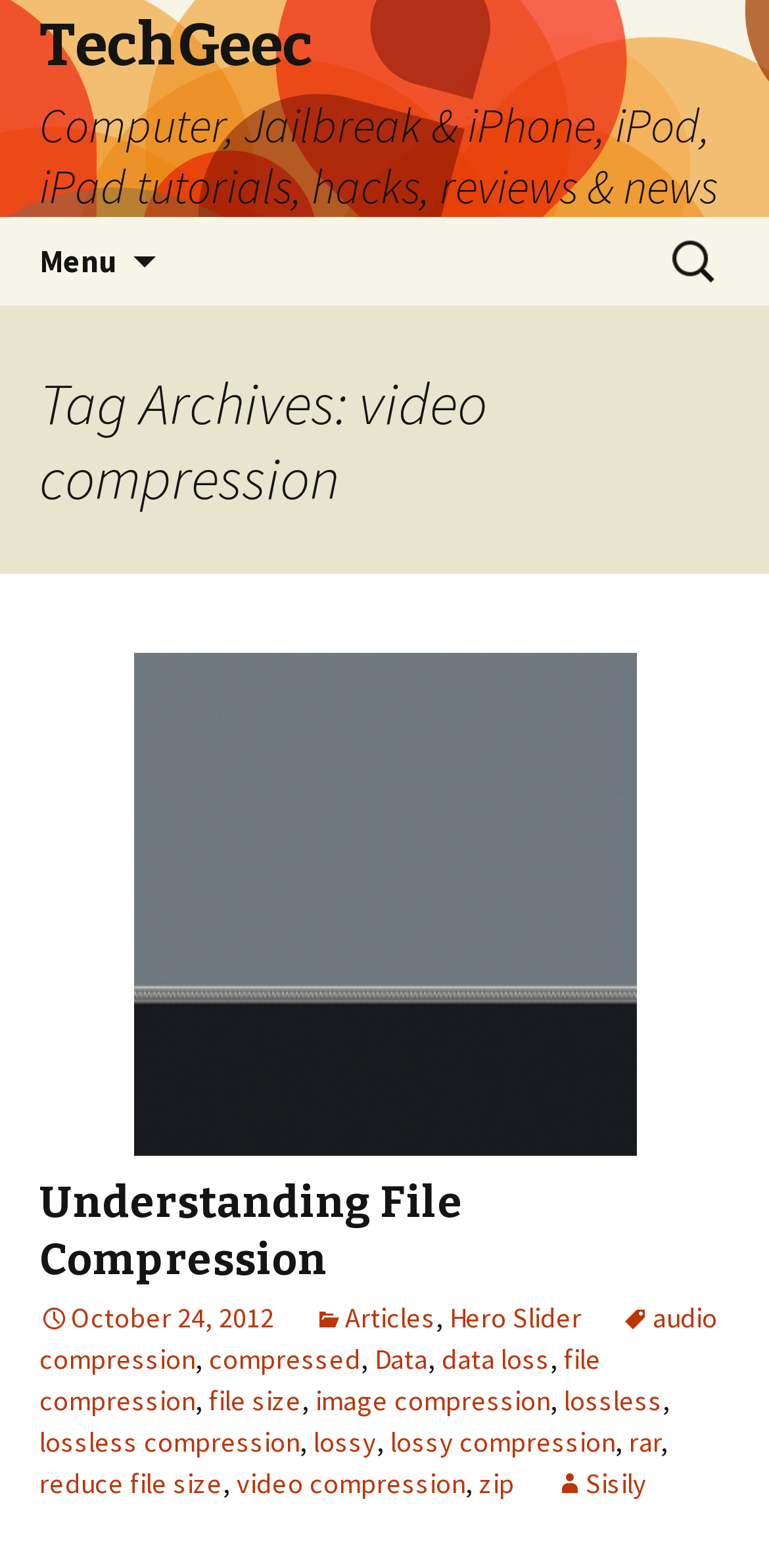Determine the bounding box coordinates of the clickable region to follow the instruction: "View the image about file compression".

[0.173, 0.416, 0.827, 0.737]